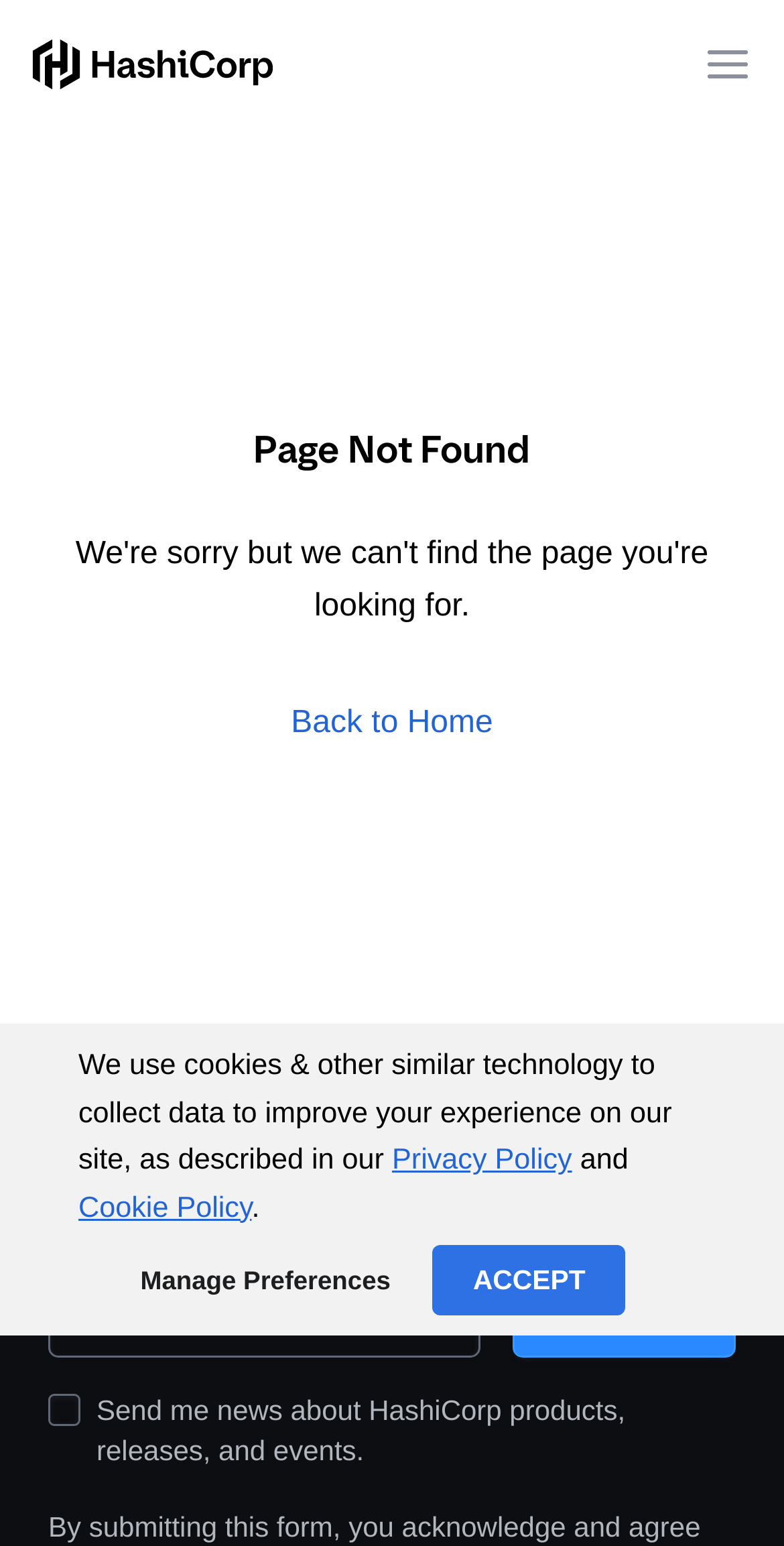Analyze the image and answer the question with as much detail as possible: 
What is the logo of the website?

The logo of the website is the 'HashiCorp logo' which is an image element located at the top left corner of the webpage, with a bounding box of [0.041, 0.02, 0.349, 0.064].